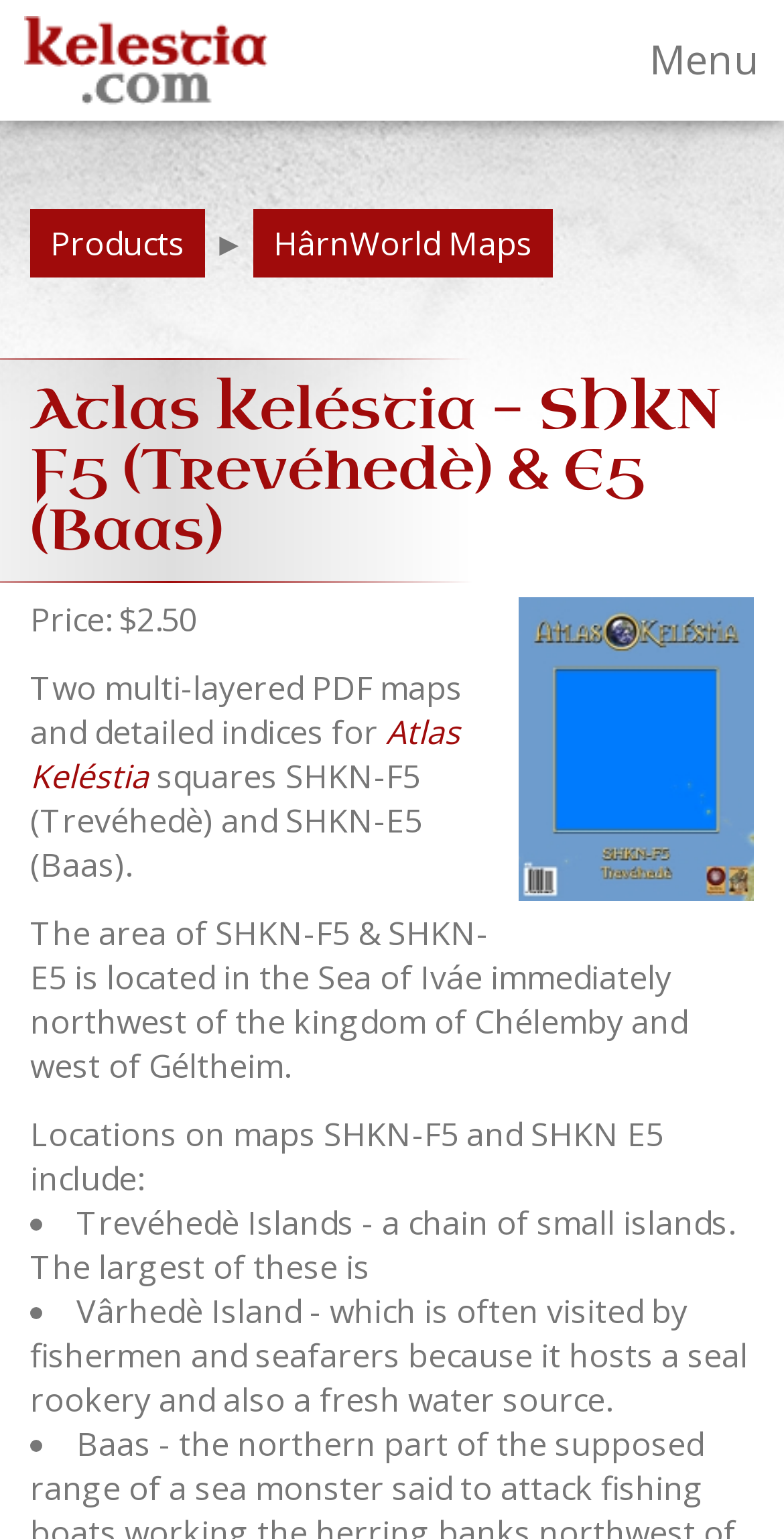Calculate the bounding box coordinates for the UI element based on the following description: "Products". Ensure the coordinates are four float numbers between 0 and 1, i.e., [left, top, right, bottom].

[0.038, 0.136, 0.262, 0.18]